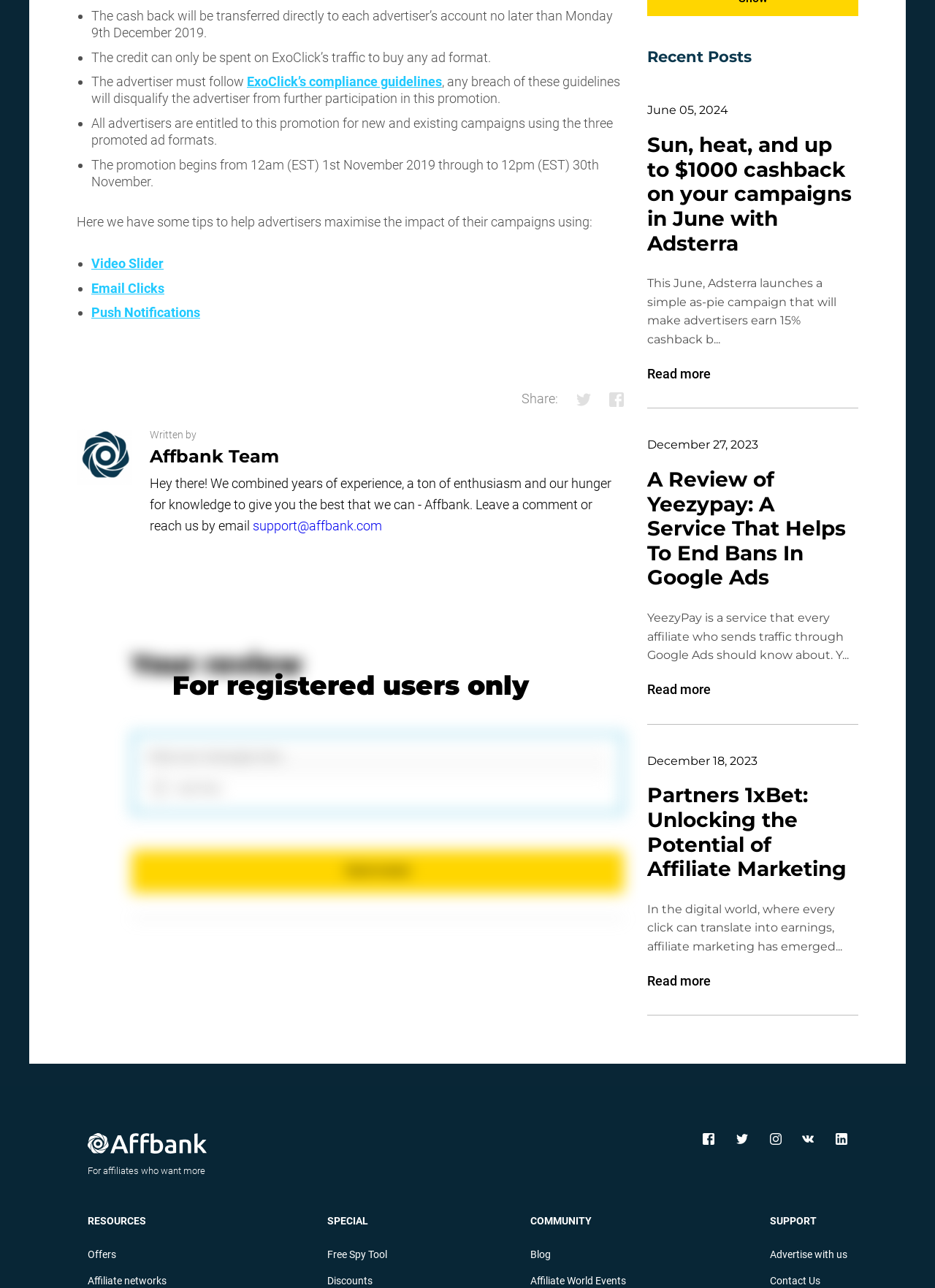What is the email address to reach the author of the article?
Examine the image closely and answer the question with as much detail as possible.

I found the email address by reading the text 'Leave a comment or reach us by email support@affbank.com' which is located at the bottom of the webpage.